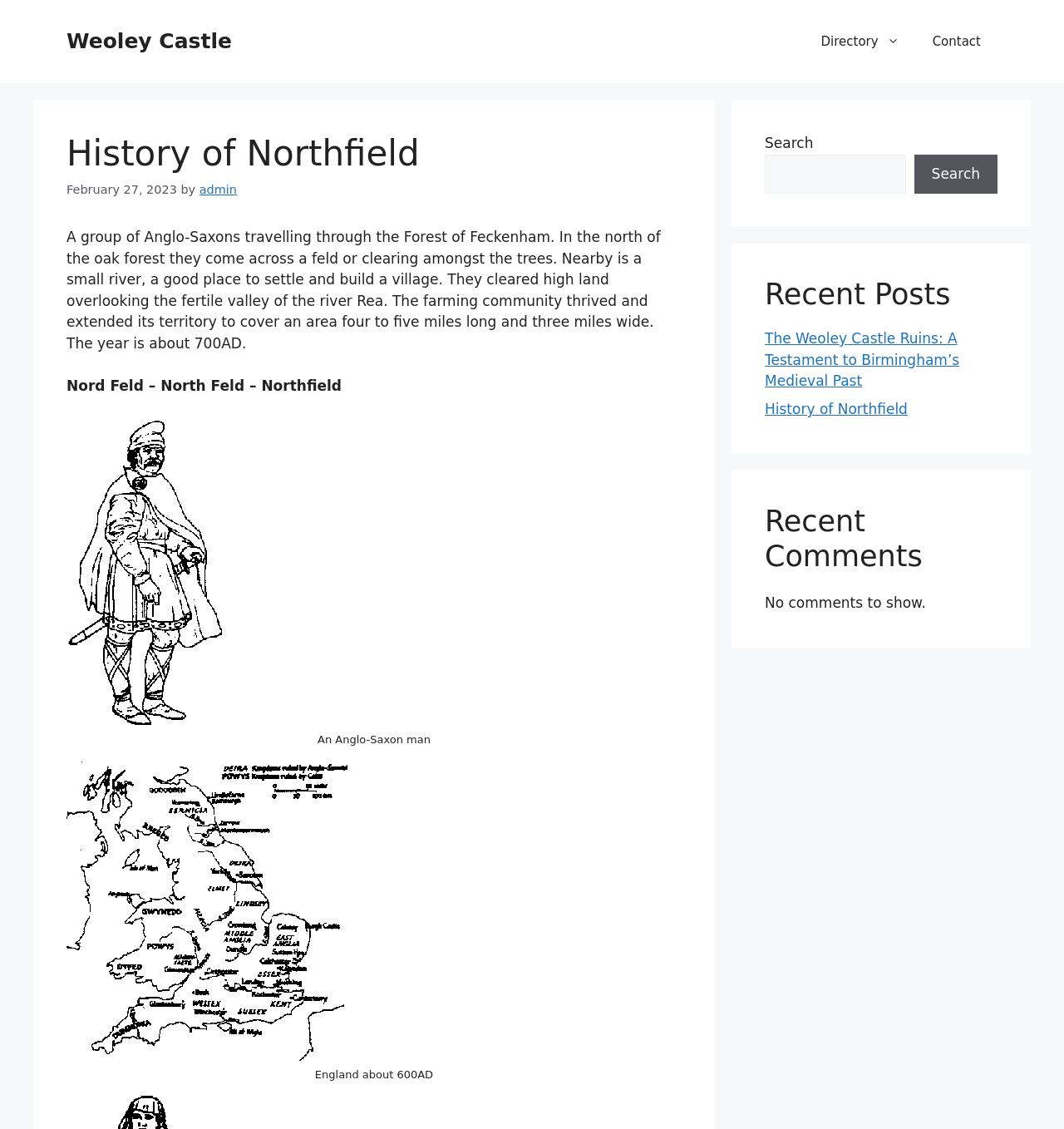Could you provide the bounding box coordinates for the portion of the screen to click to complete this instruction: "Search for something"?

[0.719, 0.137, 0.851, 0.172]